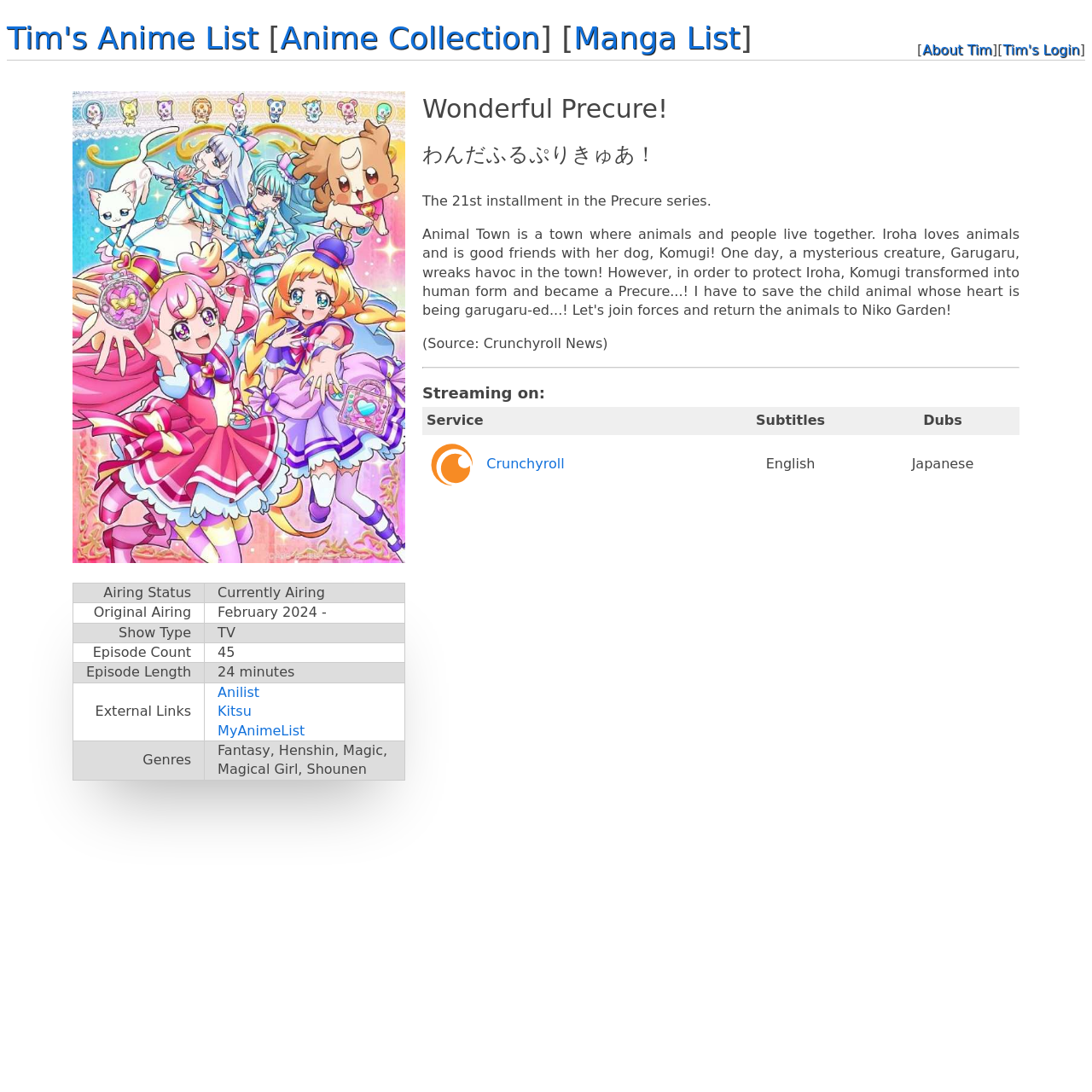Given the description of the UI element: "Tim's Anime List", predict the bounding box coordinates in the form of [left, top, right, bottom], with each value being a float between 0 and 1.

[0.006, 0.019, 0.237, 0.051]